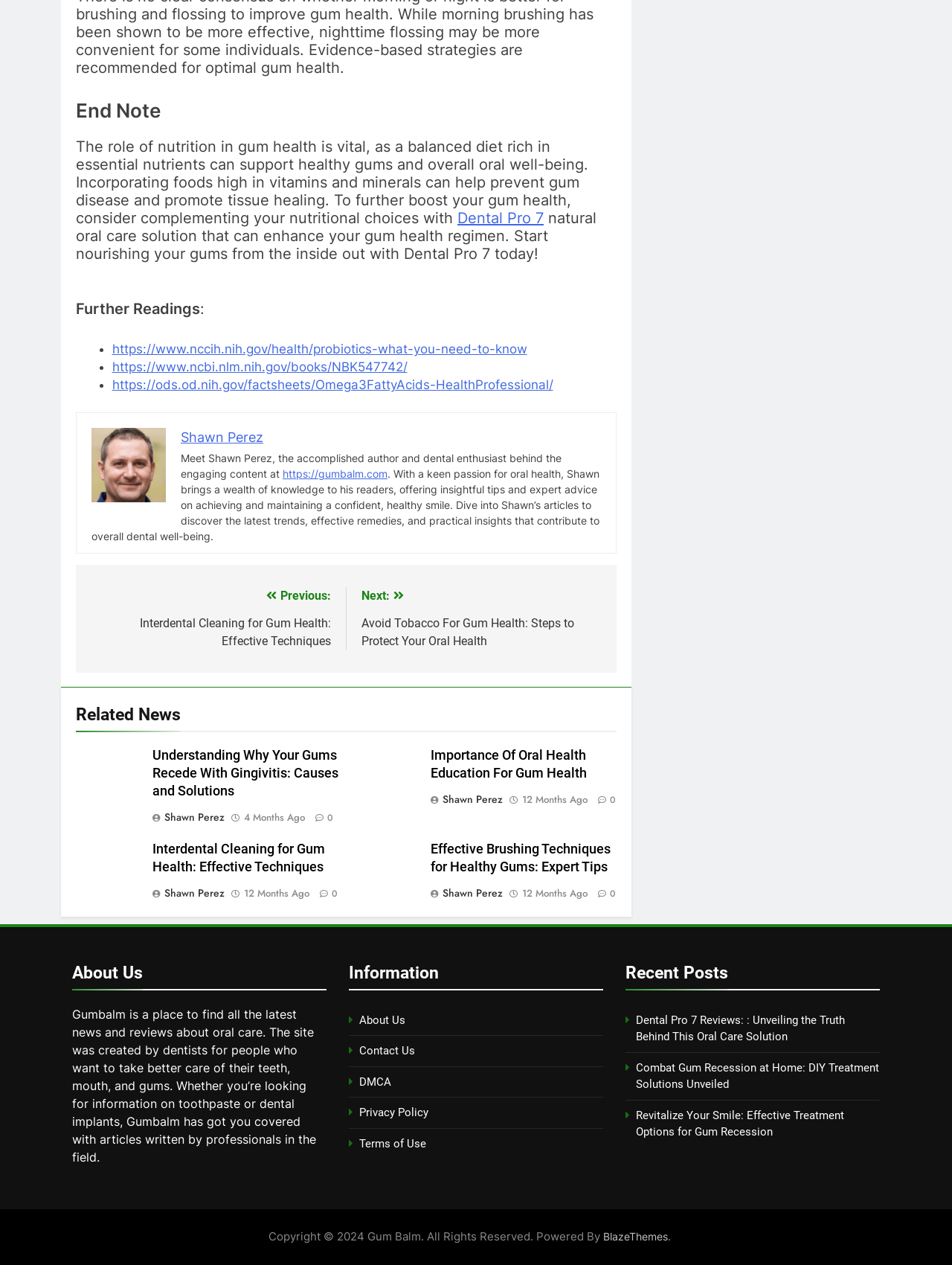Find the bounding box coordinates for the element that must be clicked to complete the instruction: "Visit the 'About Us' page". The coordinates should be four float numbers between 0 and 1, indicated as [left, top, right, bottom].

[0.076, 0.759, 0.343, 0.783]